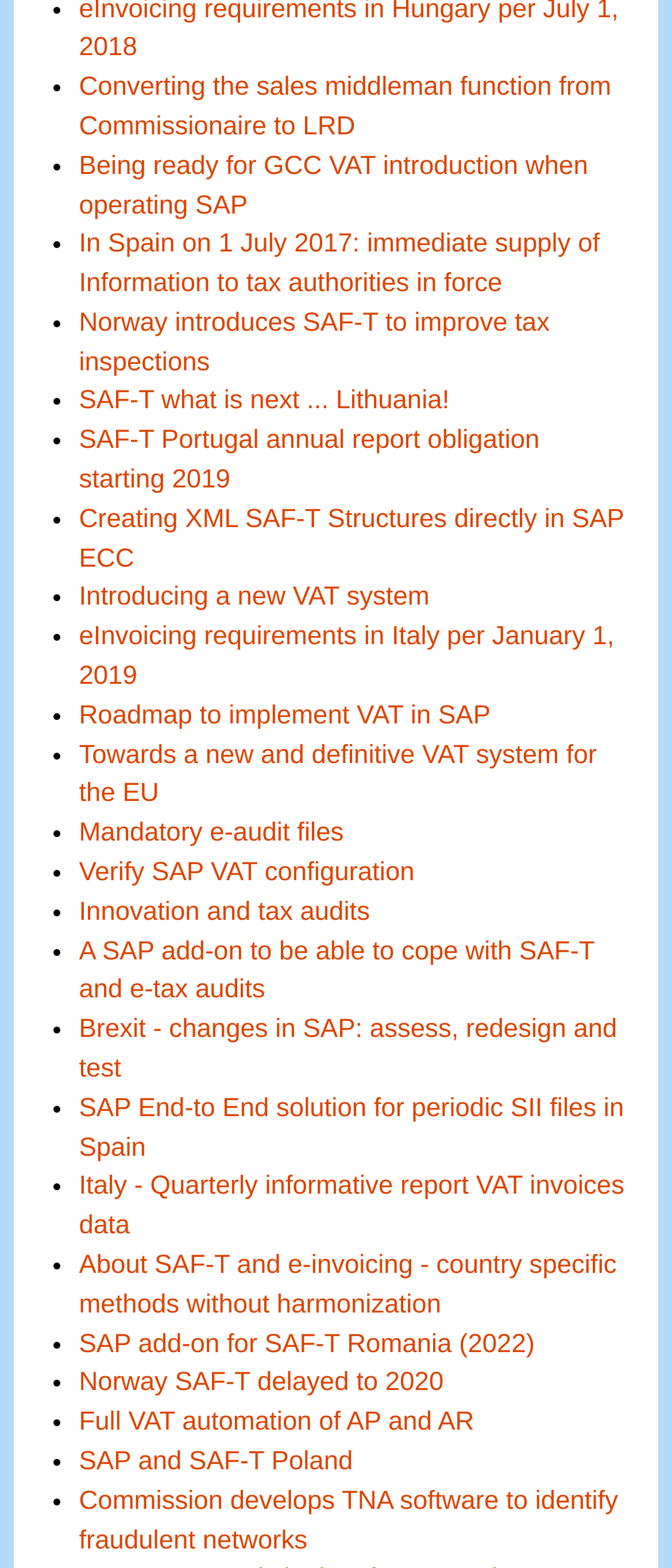Bounding box coordinates are specified in the format (top-left x, top-left y, bottom-right x, bottom-right y). All values are floating point numbers bounded between 0 and 1. Please provide the bounding box coordinate of the region this sentence describes: Norway SAF-T delayed to 2020

[0.117, 0.873, 0.66, 0.891]